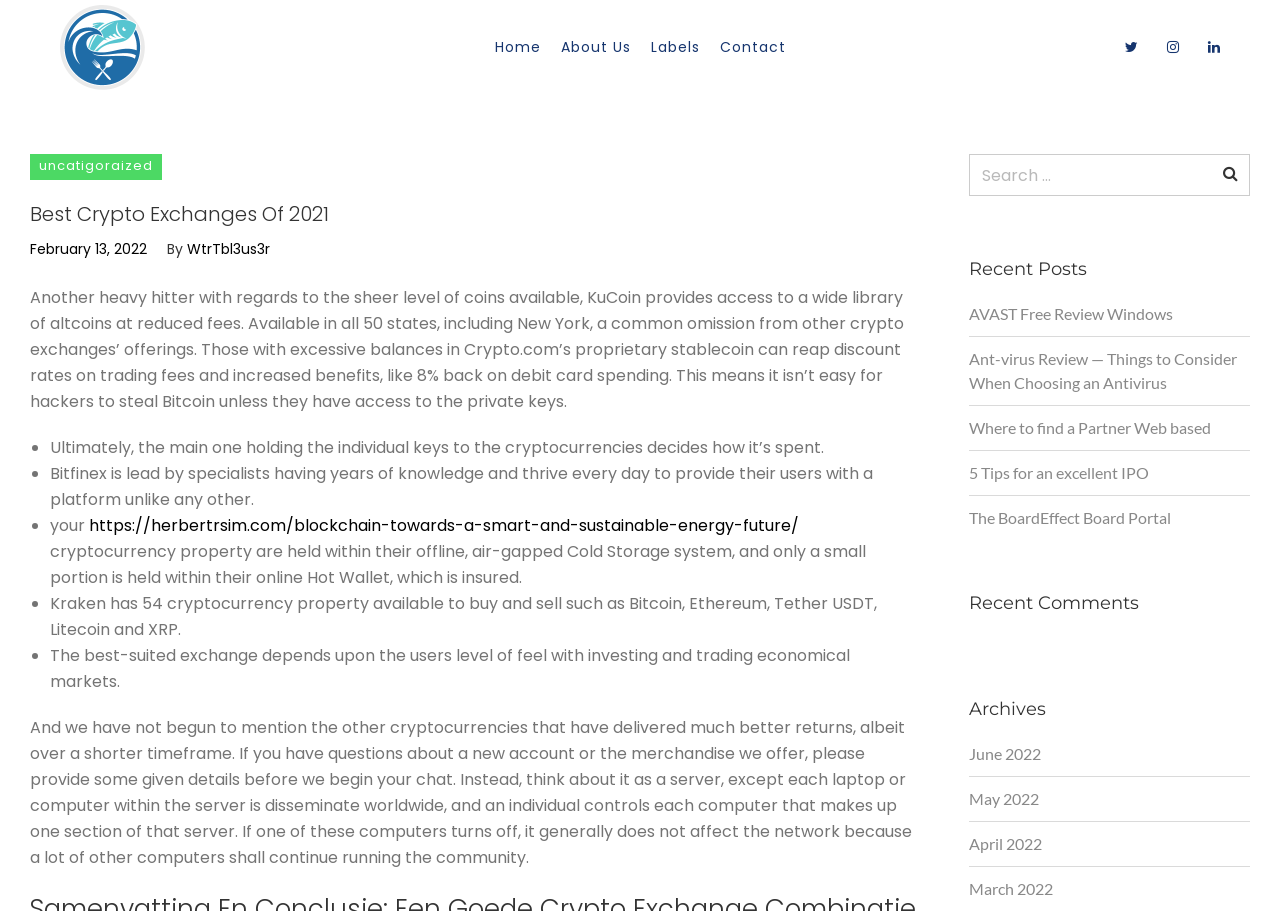What is the purpose of the search bar?
Look at the image and respond to the question as thoroughly as possible.

I looked at the search bar and its accompanying text 'Search for:', which suggests that the purpose of the search bar is to search for content on the website.